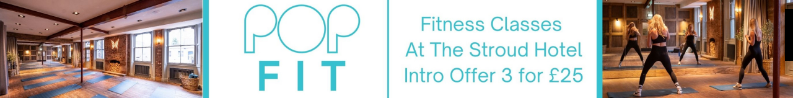How many fitness classes can be taken for £25?
Give a one-word or short-phrase answer derived from the screenshot.

3